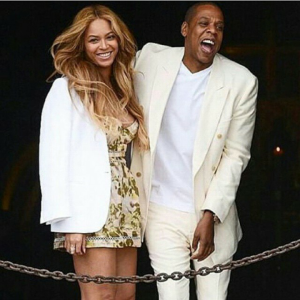What color is Jay-Z's suit?
Provide a thorough and detailed answer to the question.

According to the caption, Jay-Z is matching Beyoncé's vibe in a crisp white suit, which suggests that his suit is indeed white in color.